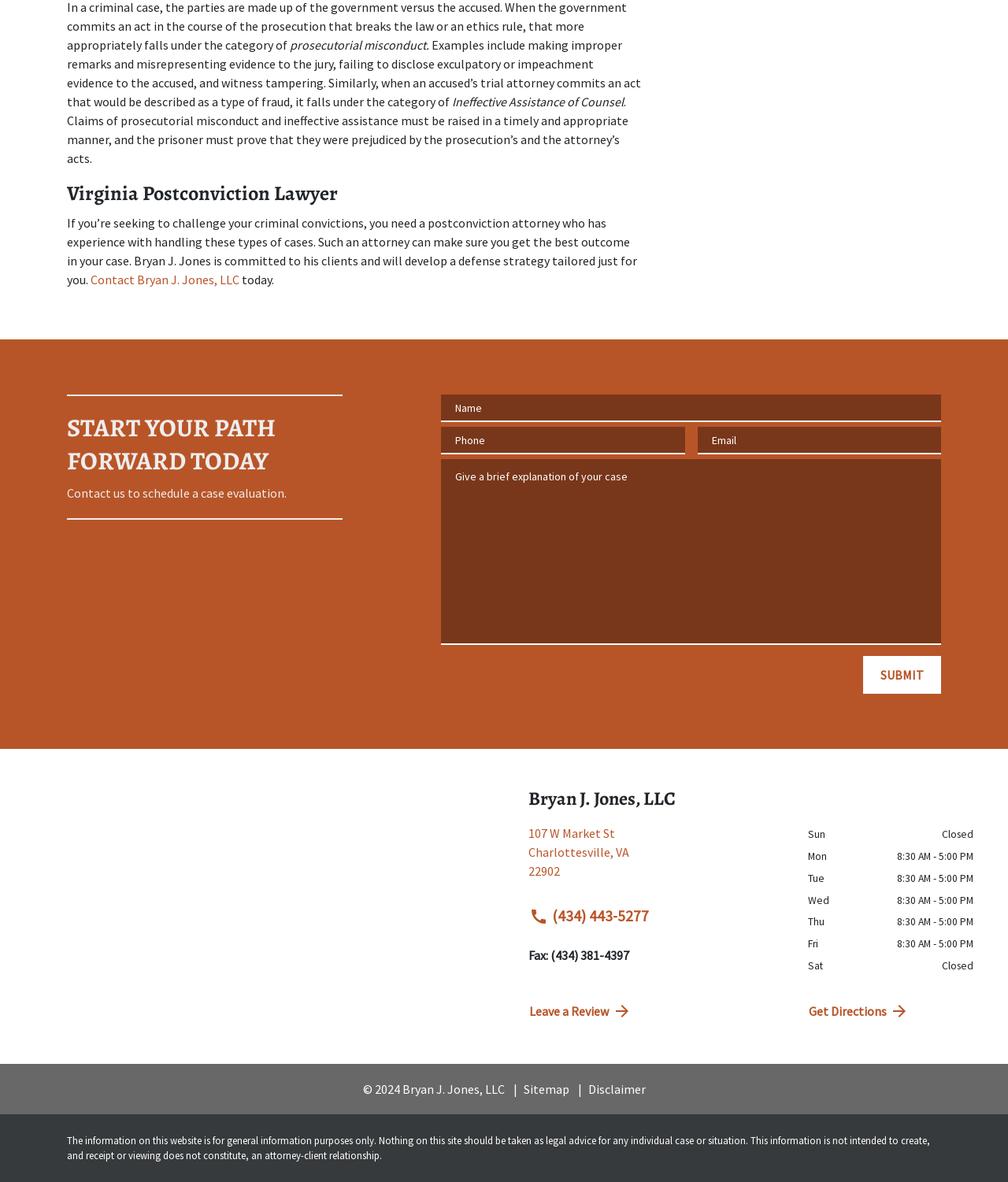What are the office hours of the law firm?
Look at the image and respond with a single word or a short phrase.

8:30 AM - 5:00 PM, Monday to Friday